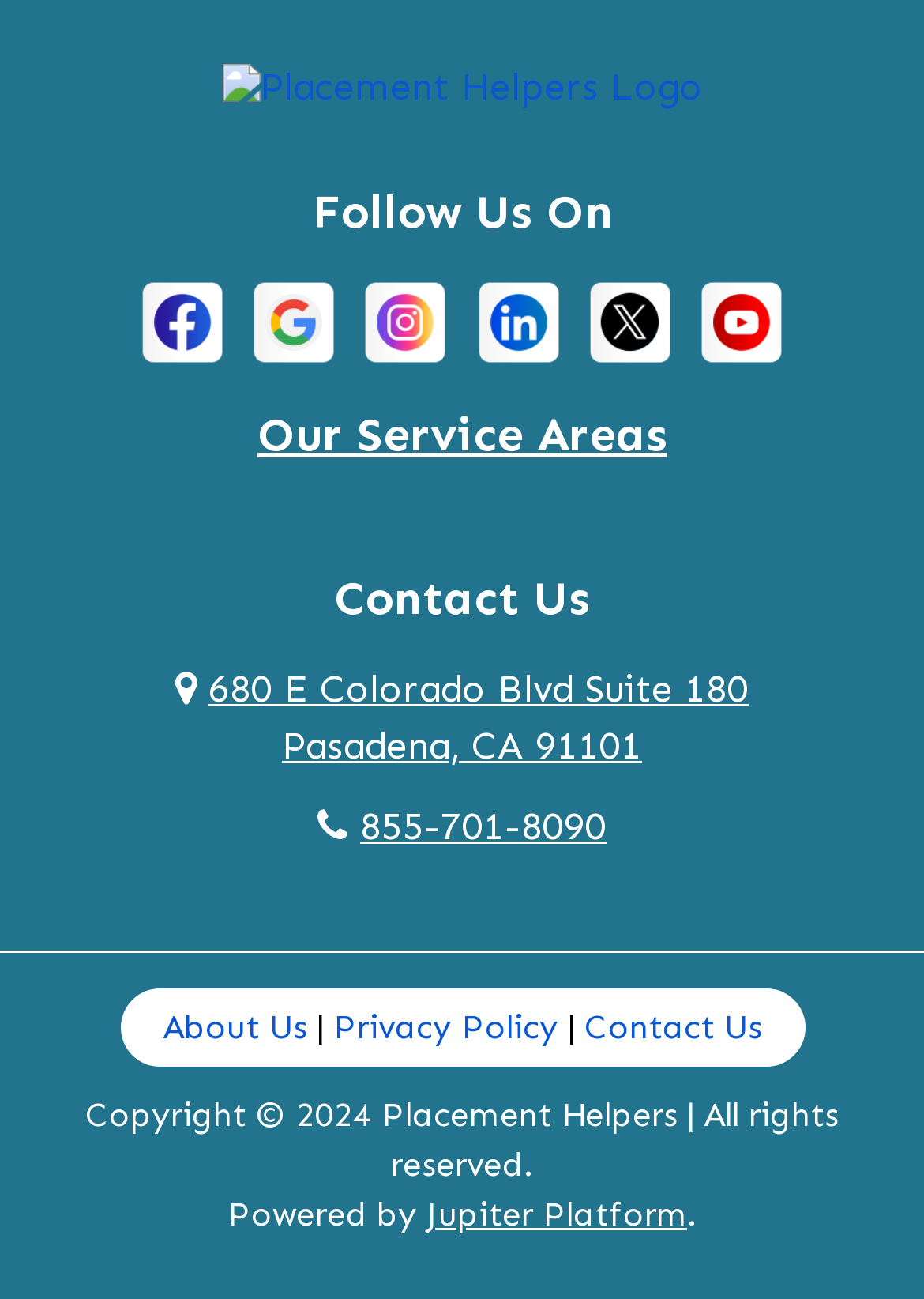What is the copyright year of the website?
Give a detailed response to the question by analyzing the screenshot.

The copyright year of the website is '2024' which is mentioned in the footer of the webpage with a bounding box coordinate of [0.092, 0.843, 0.908, 0.912].